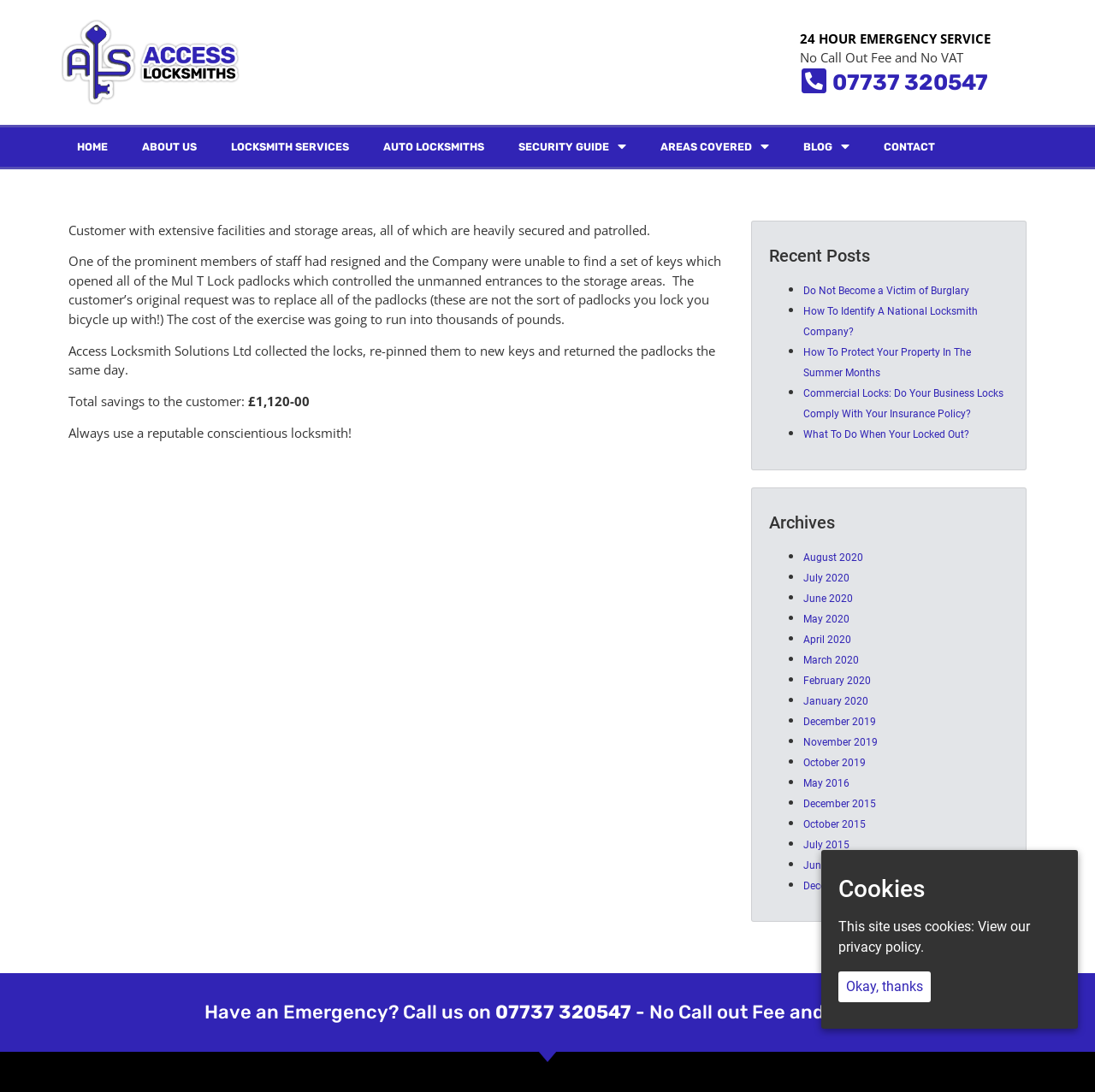Based on the image, provide a detailed response to the question:
What is the cost savings to the customer?

I found the cost savings by reading the text 'Total savings to the customer: £1,120-00' in the middle of the webpage, which describes a scenario where a customer saved money by re-pinning their locks instead of replacing them.